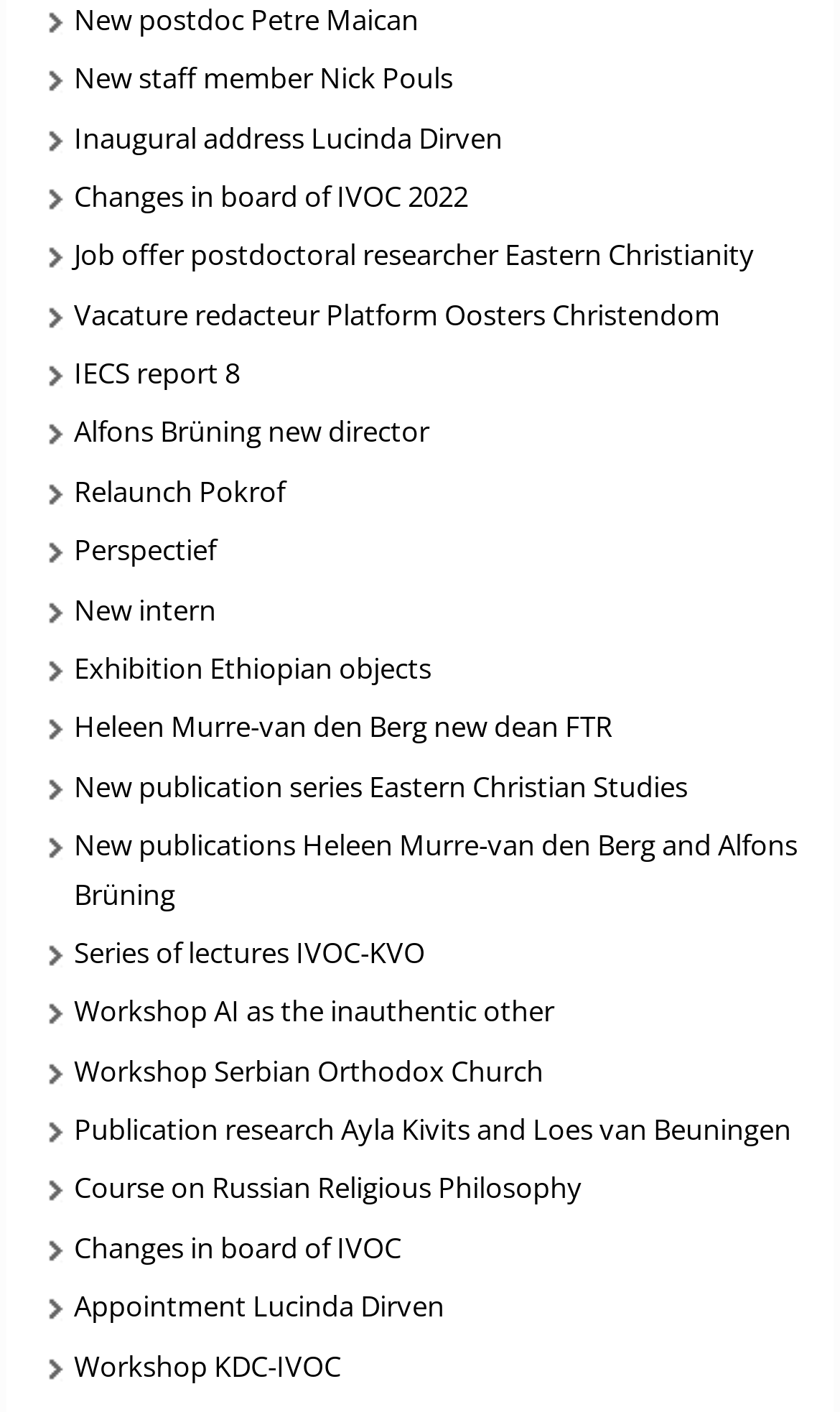Identify the bounding box coordinates for the UI element mentioned here: "Inaugural address Lucinda Dirven". Provide the coordinates as four float values between 0 and 1, i.e., [left, top, right, bottom].

[0.088, 0.08, 0.598, 0.115]